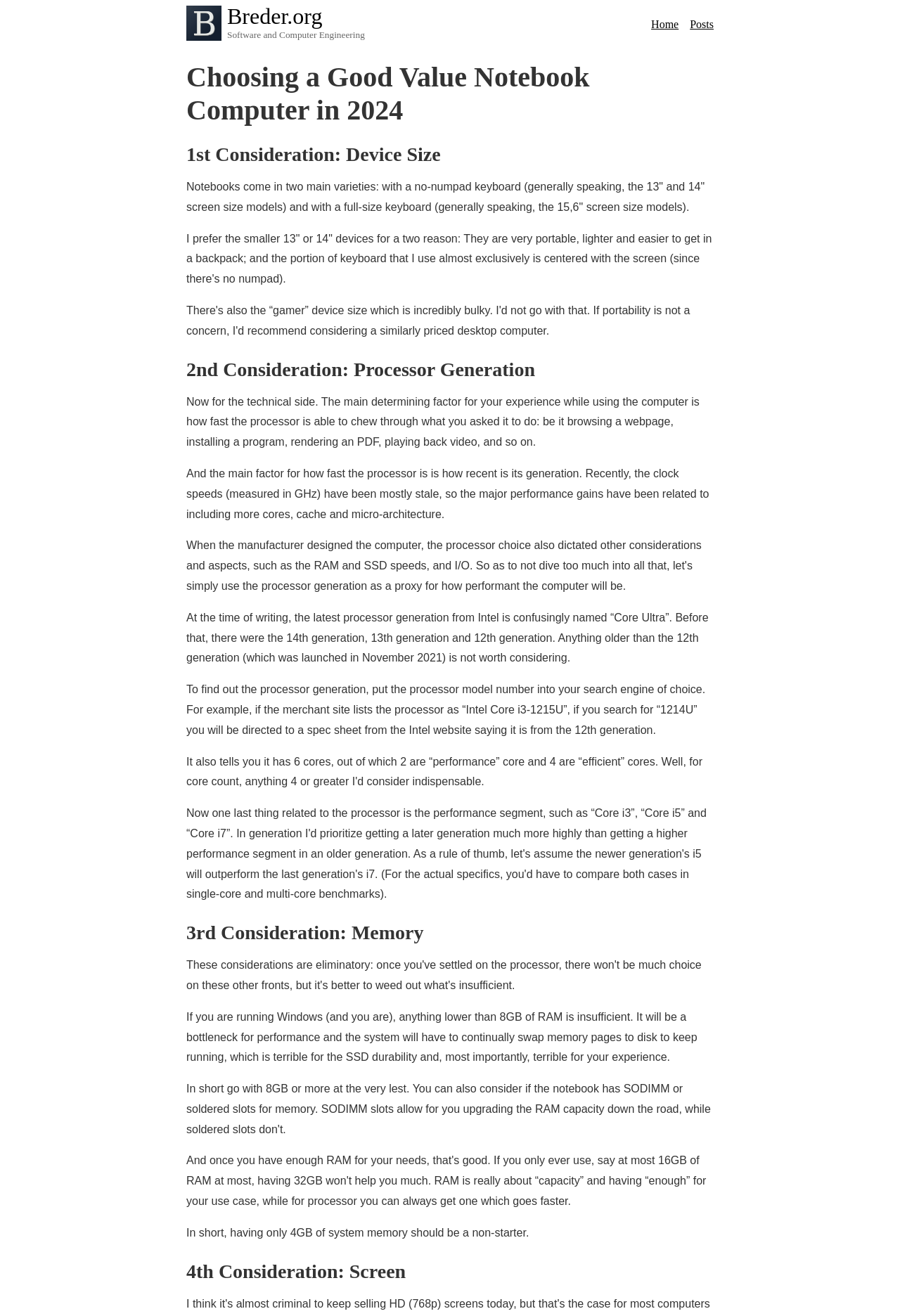Please provide a comprehensive answer to the question based on the screenshot: What should be a non-starter when considering a notebook?

The text states that having only 4GB of system memory should be a non-starter, as it will be a bottleneck for performance and the system will have to continually swap memory pages to disk to keep running, which is terrible for the SSD durability and, most importantly, terrible for your experience.